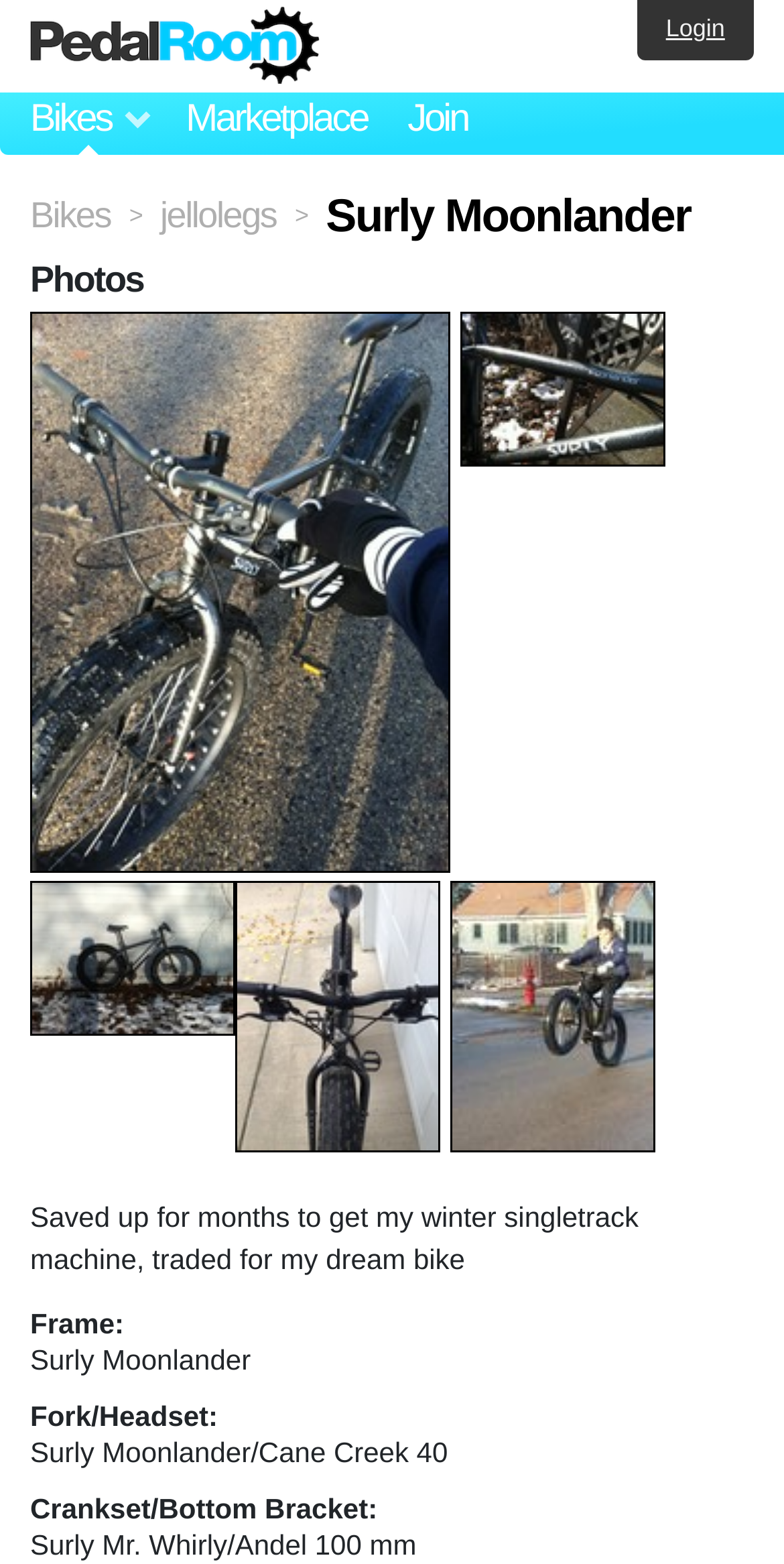Generate an in-depth caption that captures all aspects of the webpage.

The webpage is about a Surly Moonlander bike, specifically a user's bike with the username "jellolegs". At the top left, there is a link to "Pedal Room" and a navigation menu labeled "Main Navigation" that spans across the top of the page. The navigation menu contains links to "Bikes", "Marketplace", and "Join".

On the top right, there is a link to "Login". Below the navigation menu, there is a link to "Bikes" and a greater-than symbol (>). Next to the greater-than symbol, there is a link to the username "jellolegs".

The main content of the page is a heading that reads "Surly Moonlander", followed by a description of the bike, including the frame, fork/headset, and crankset/bottom bracket. Below the description, there is a heading that reads "Photos", which is followed by a series of links to photos of the bike. Each link has a corresponding image below it, displaying a photo of the Surly Moonlander bike from different angles. There are five photos in total, arranged in a grid-like pattern.